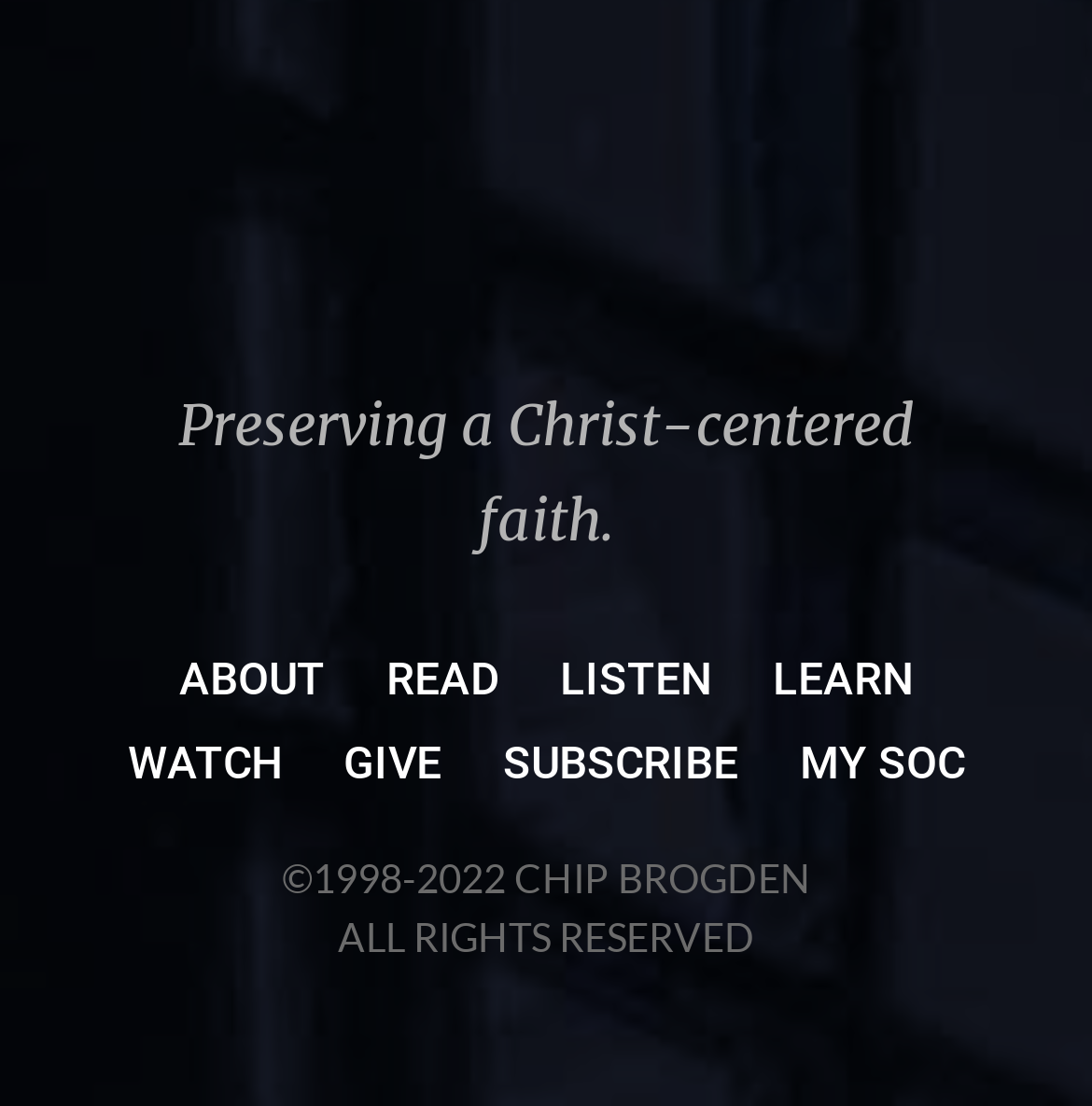What is the copyright year range?
Offer a detailed and exhaustive answer to the question.

The copyright year range can be found in the static text '©1998-2022 CHIP BROGDEN' at the bottom of the webpage, which indicates the years during which the content was created.